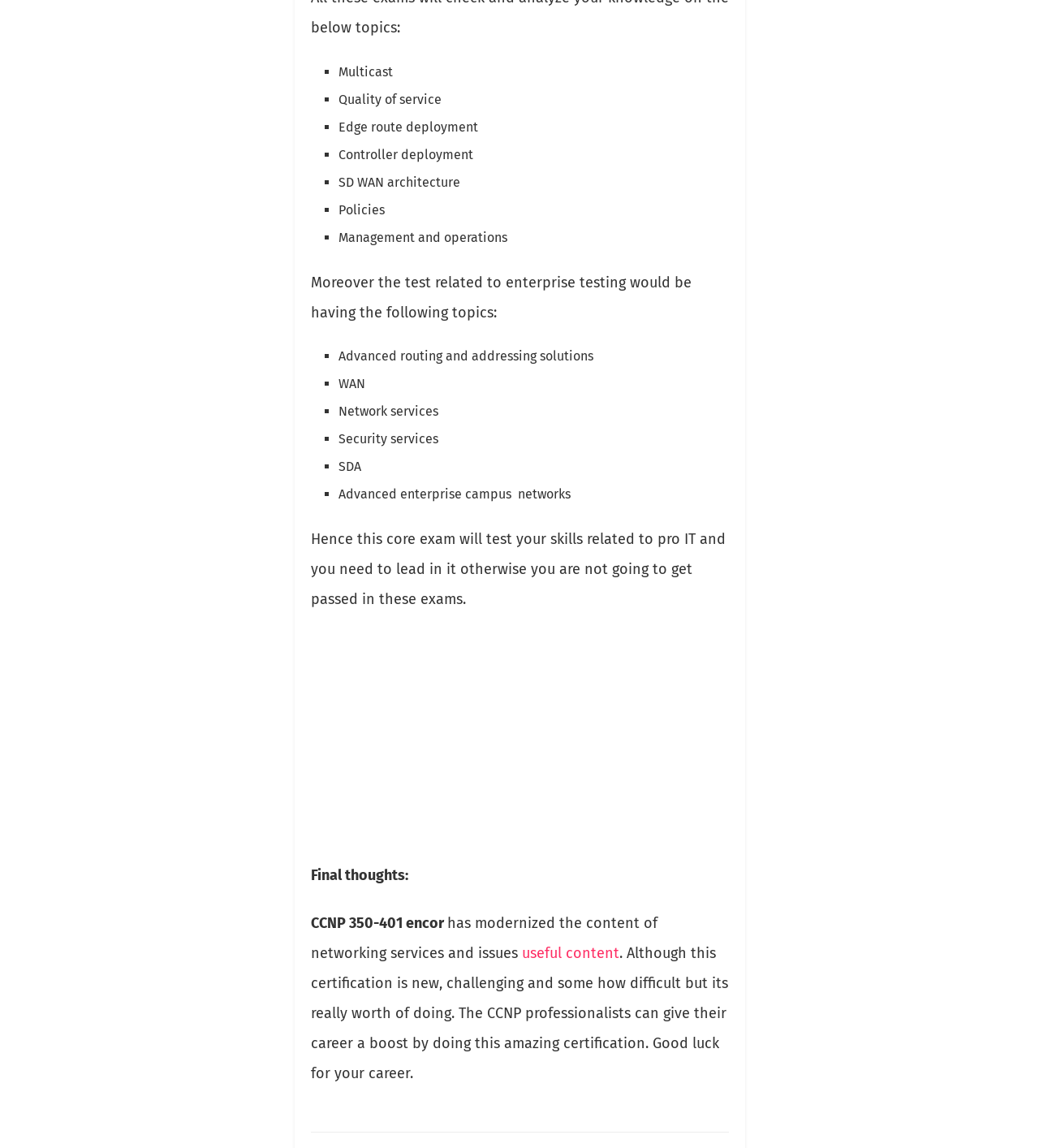What is the name of the website?
Look at the image and construct a detailed response to the question.

The name of the website is Wheon, which is mentioned in the link and image elements at the bottom of the webpage.